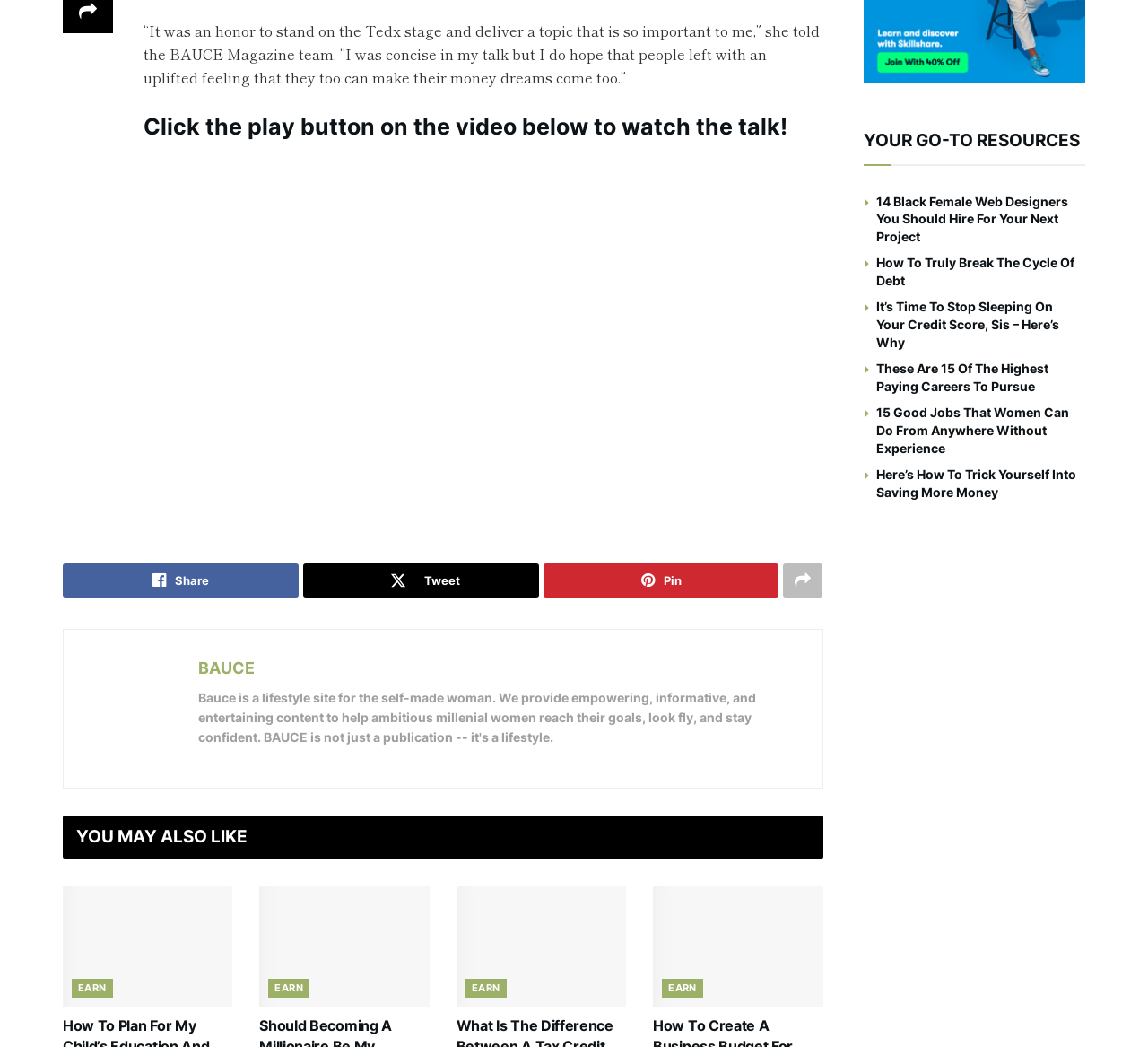Using the provided element description: "Tweet", identify the bounding box coordinates. The coordinates should be four floats between 0 and 1 in the order [left, top, right, bottom].

[0.264, 0.538, 0.469, 0.57]